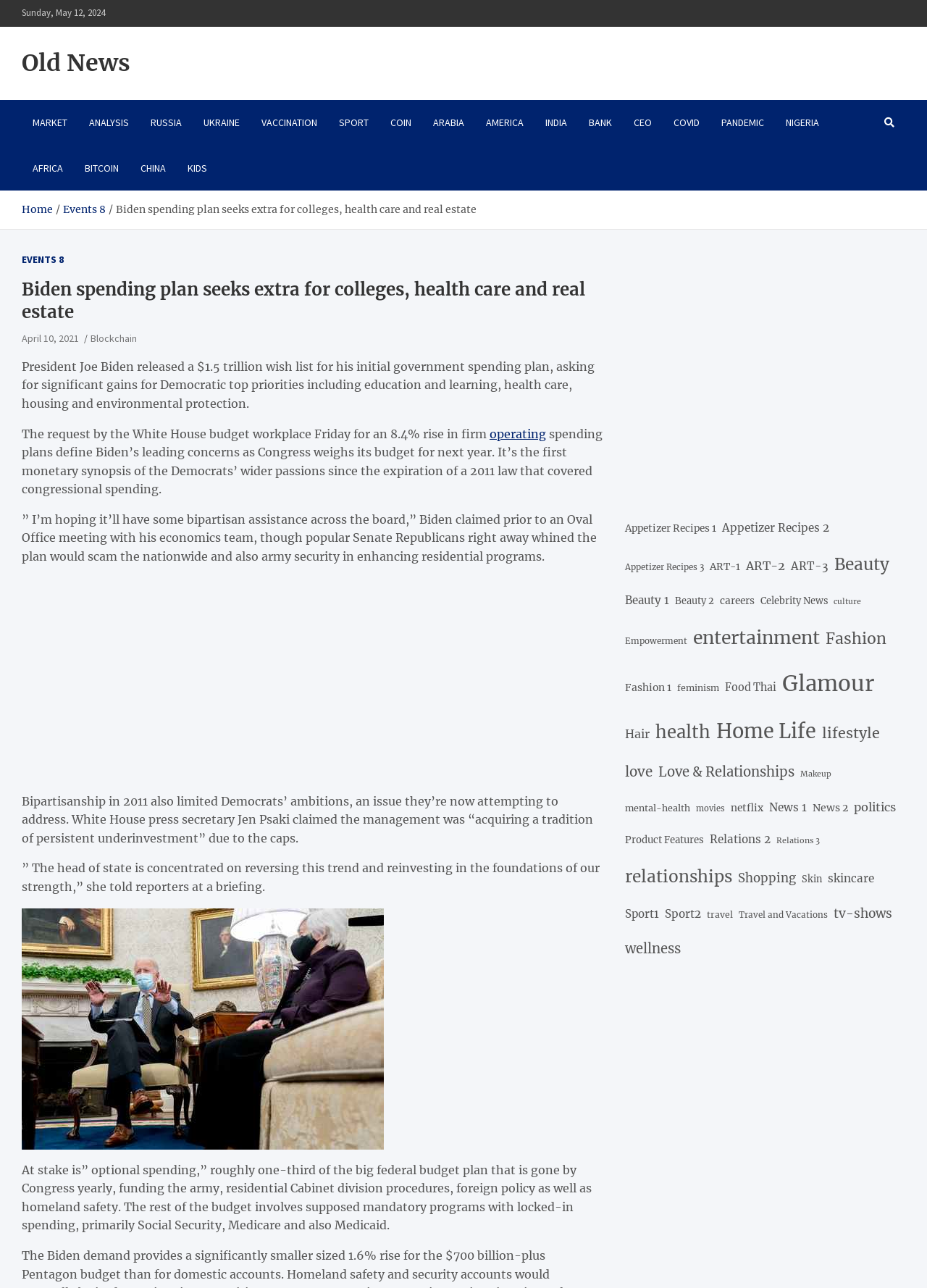Using the element description: "aria-label="Advertisement" name="aswift_2" title="Advertisement"", determine the bounding box coordinates. The coordinates should be in the format [left, top, right, bottom], with values between 0 and 1.

[0.674, 0.217, 0.977, 0.375]